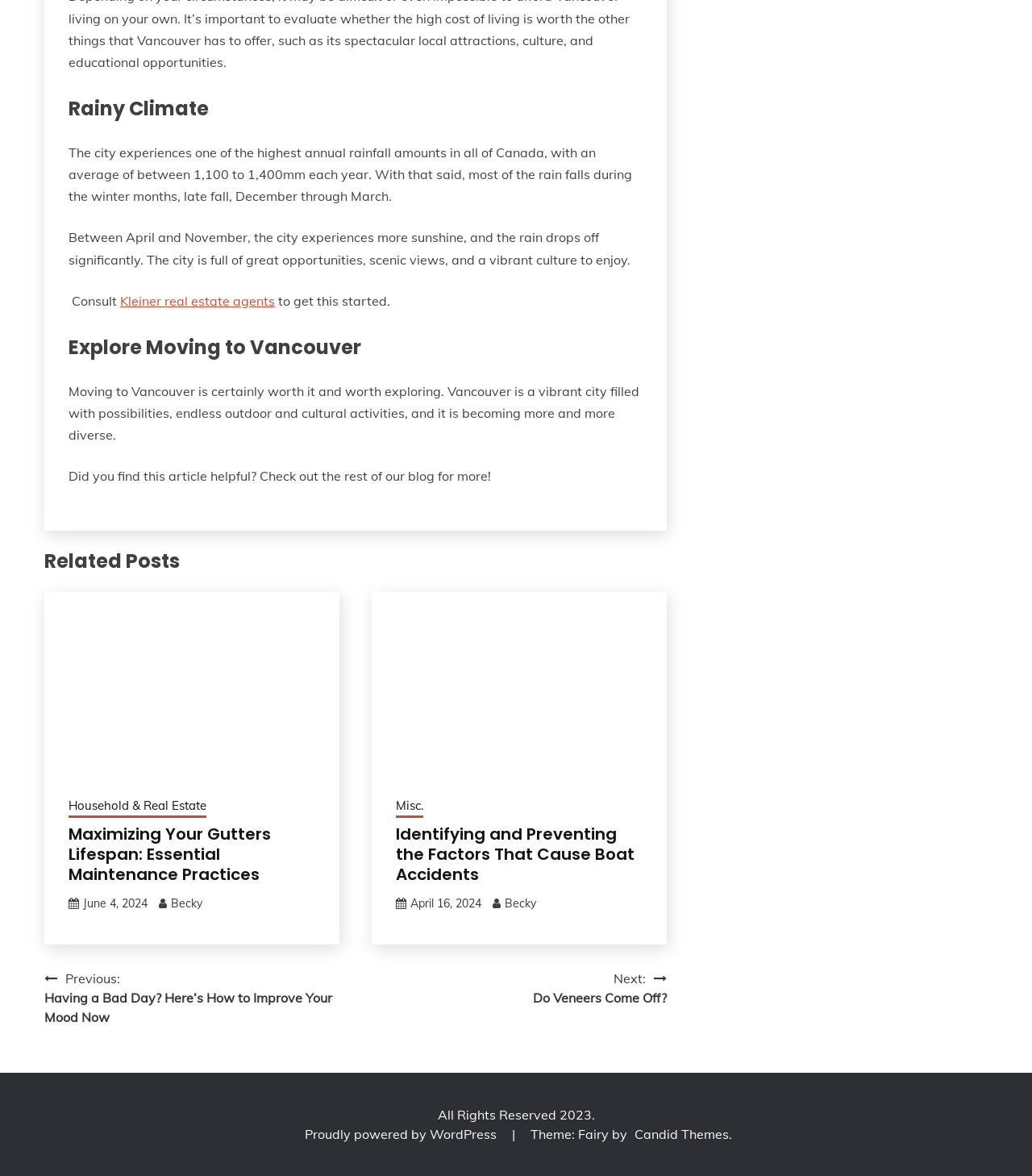Using the element description provided, determine the bounding box coordinates in the format (top-left x, top-left y, bottom-right x, bottom-right y). Ensure that all values are floating point numbers between 0 and 1. Element description: April 16, 2024April 16, 2024

[0.398, 0.923, 0.466, 0.935]